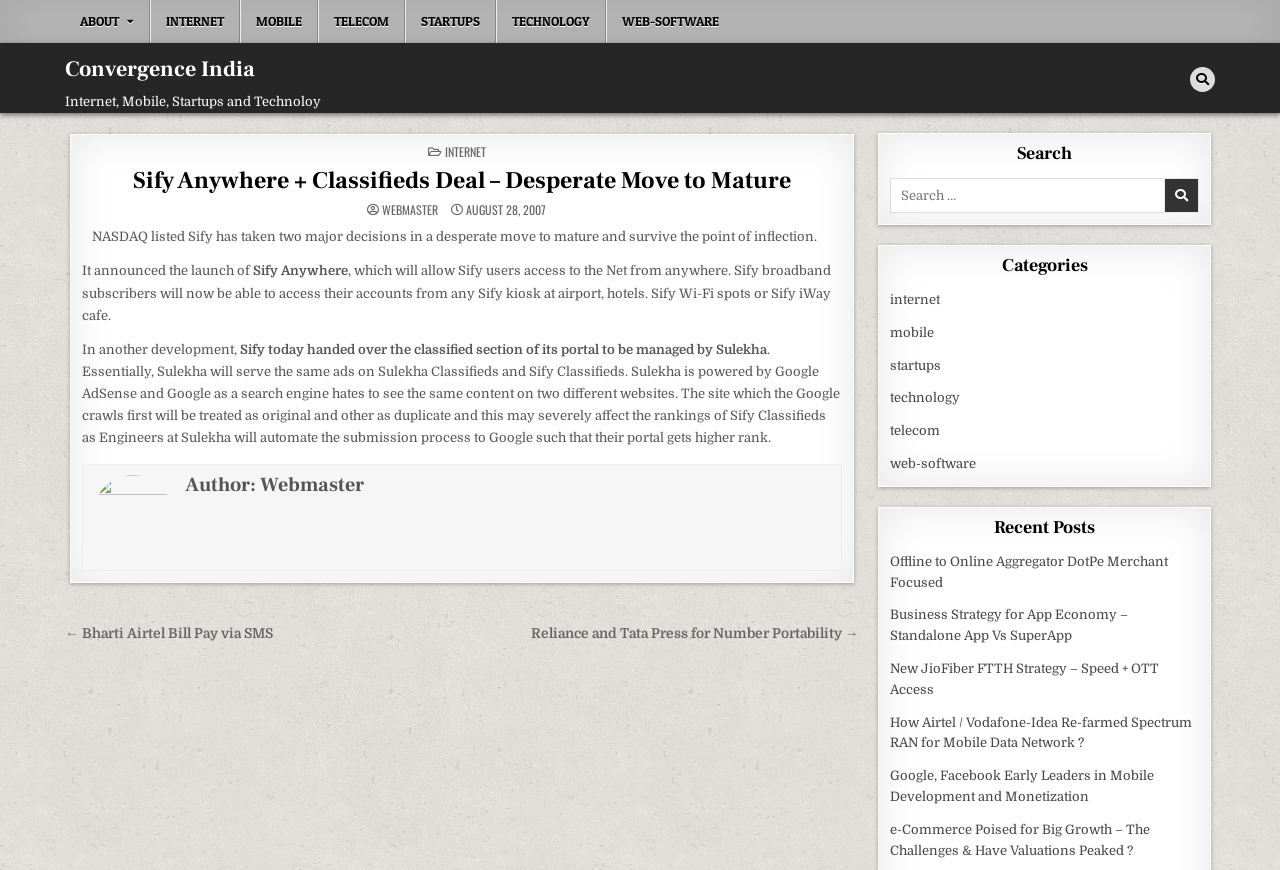Determine the bounding box coordinates of the clickable region to carry out the instruction: "Search for something".

[0.93, 0.077, 0.949, 0.106]